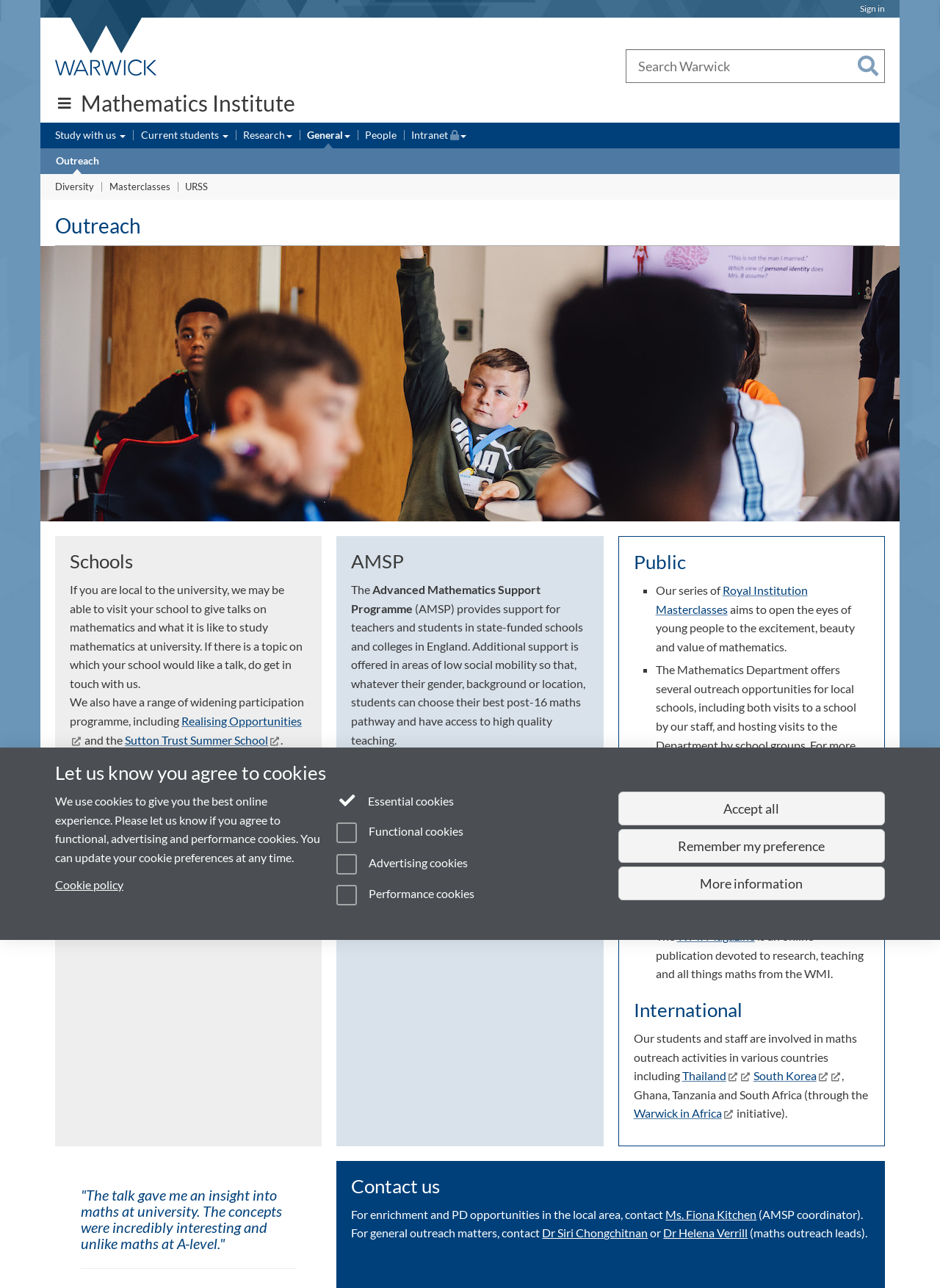Determine the bounding box coordinates of the clickable element to achieve the following action: 'read about fire safety and prevention'. Provide the coordinates as four float values between 0 and 1, formatted as [left, top, right, bottom].

None